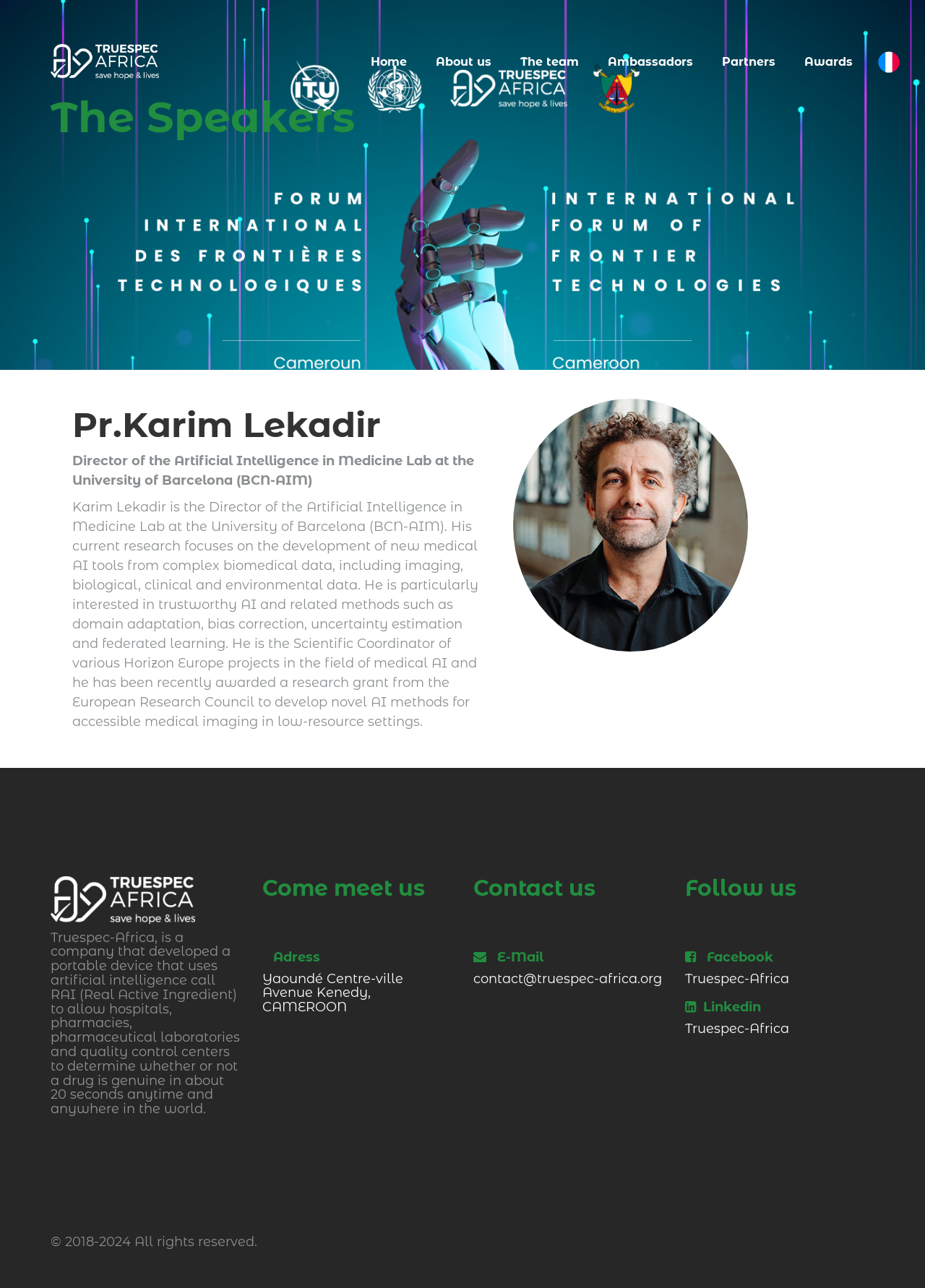Please identify the bounding box coordinates of the clickable area that will fulfill the following instruction: "Click the Home link". The coordinates should be in the format of four float numbers between 0 and 1, i.e., [left, top, right, bottom].

[0.389, 0.034, 0.452, 0.062]